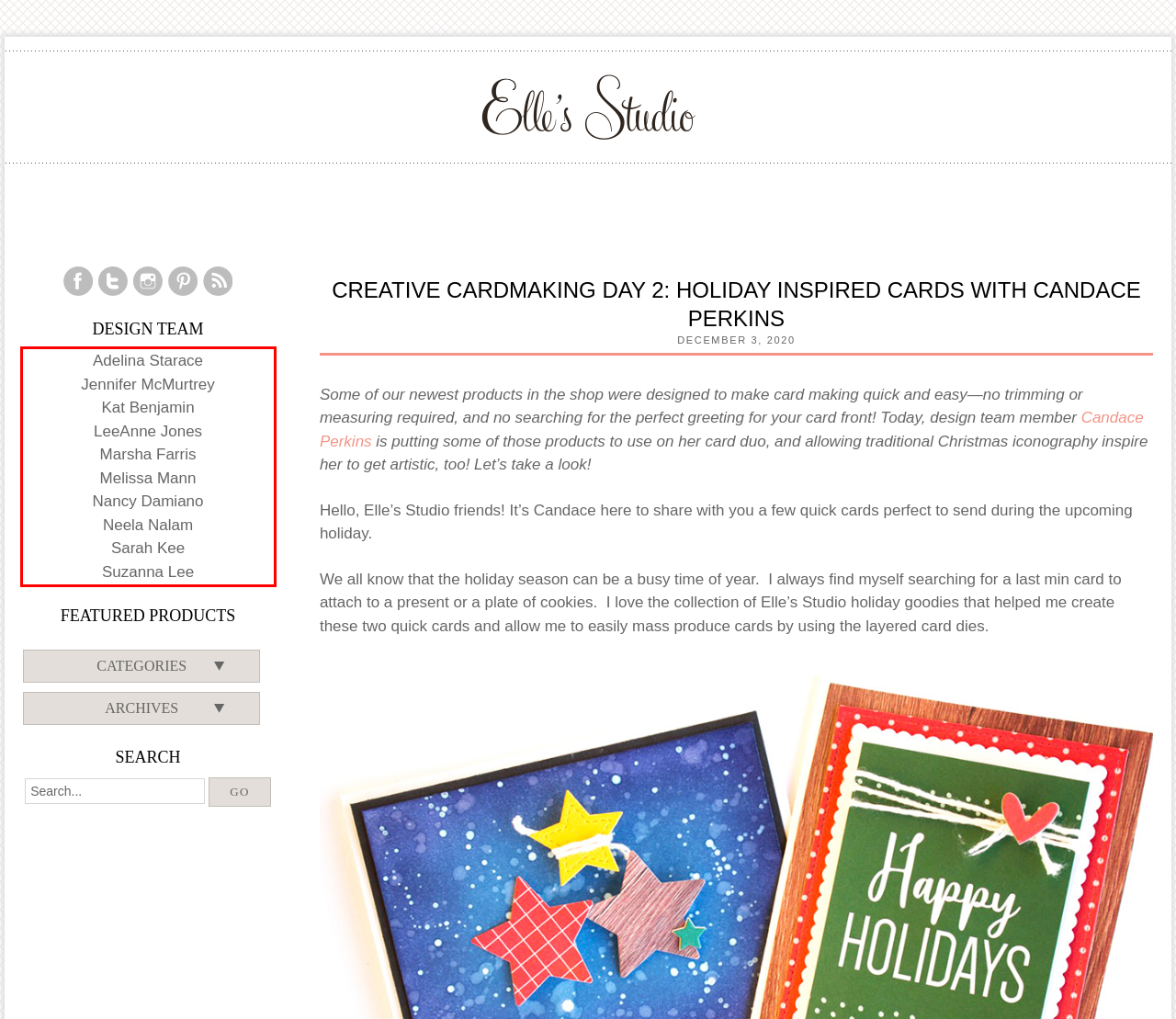You are provided with a screenshot of a webpage containing a red bounding box. Please extract the text enclosed by this red bounding box.

Adelina Starace Jennifer McMurtrey Kat Benjamin LeeAnne Jones Marsha Farris Melissa Mann Nancy Damiano Neela Nalam Sarah Kee Suzanna Lee